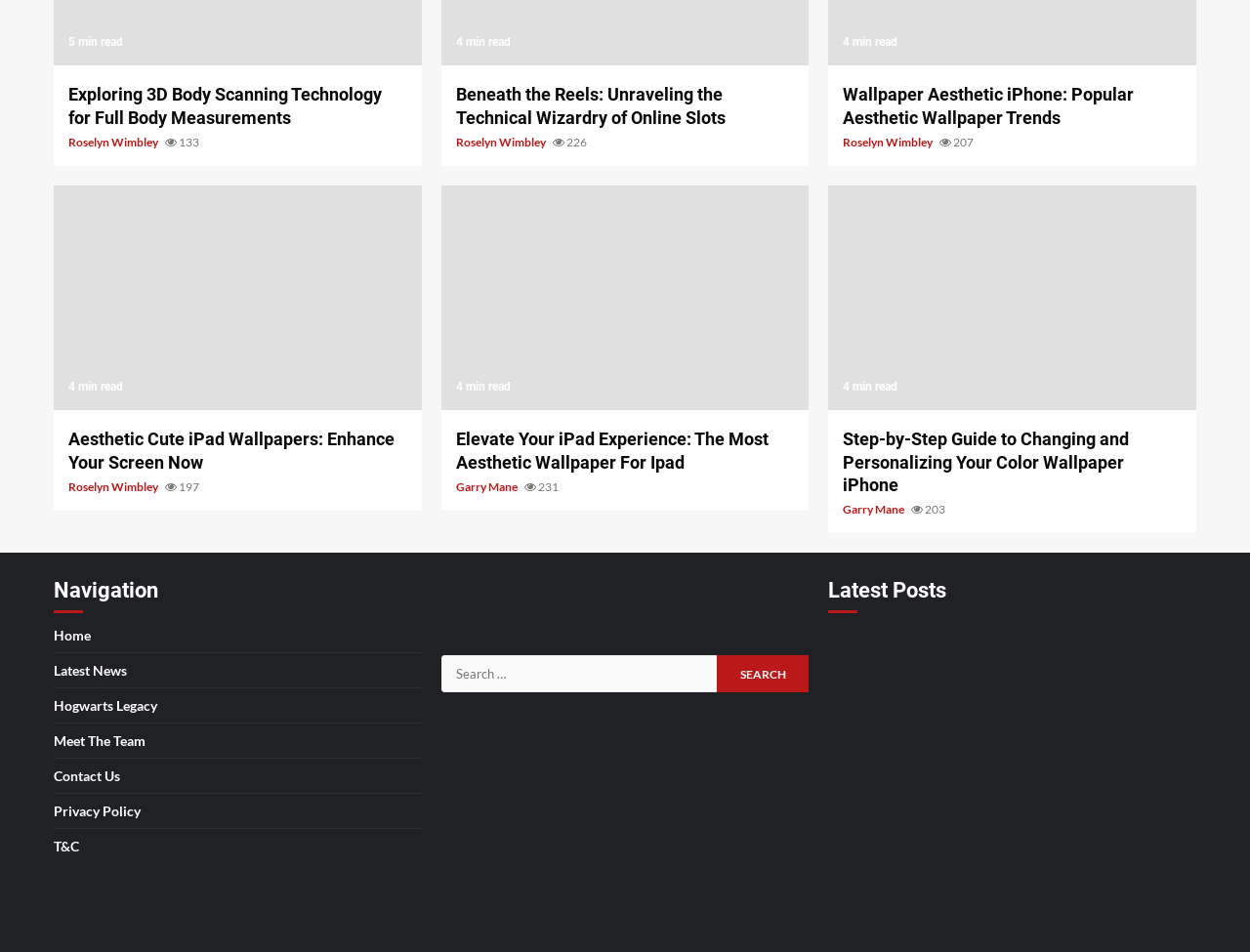Determine the bounding box of the UI element mentioned here: "197". The coordinates must be in the format [left, top, right, bottom] with values ranging from 0 to 1.

[0.132, 0.504, 0.159, 0.519]